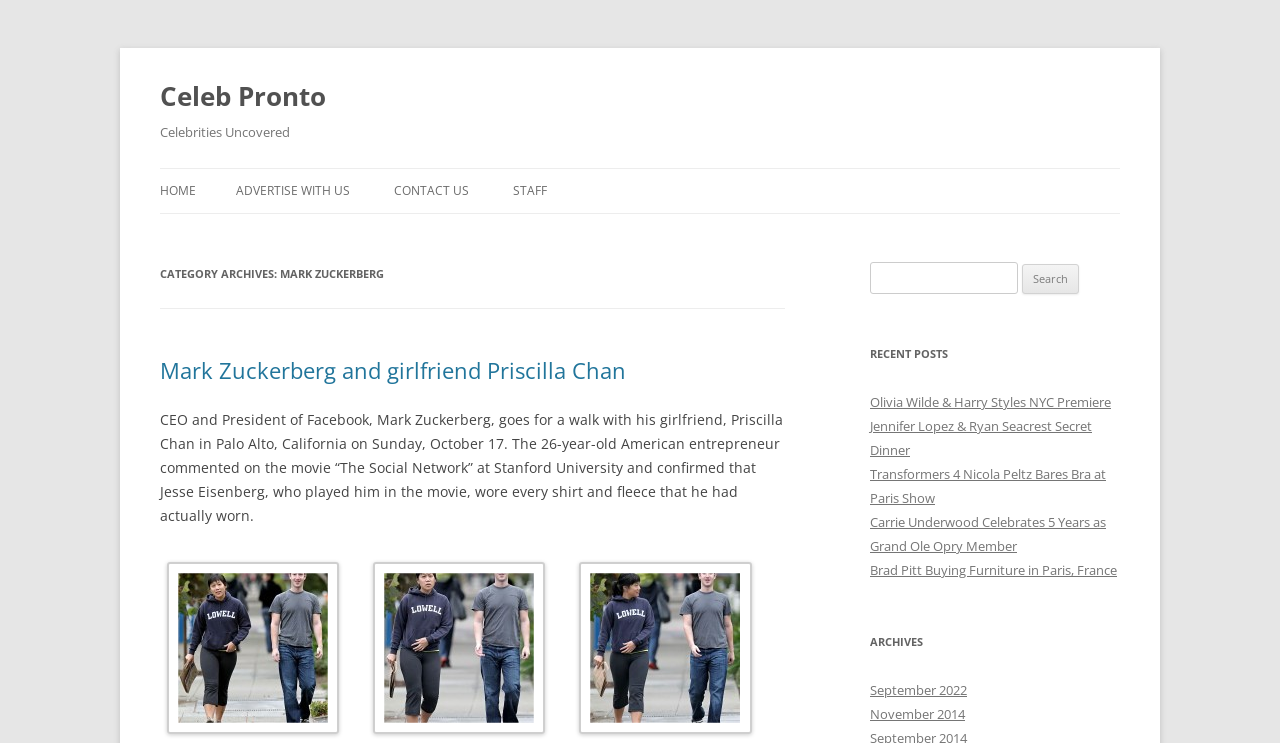Please find the bounding box coordinates of the element that must be clicked to perform the given instruction: "Check recent posts". The coordinates should be four float numbers from 0 to 1, i.e., [left, top, right, bottom].

[0.68, 0.461, 0.875, 0.493]